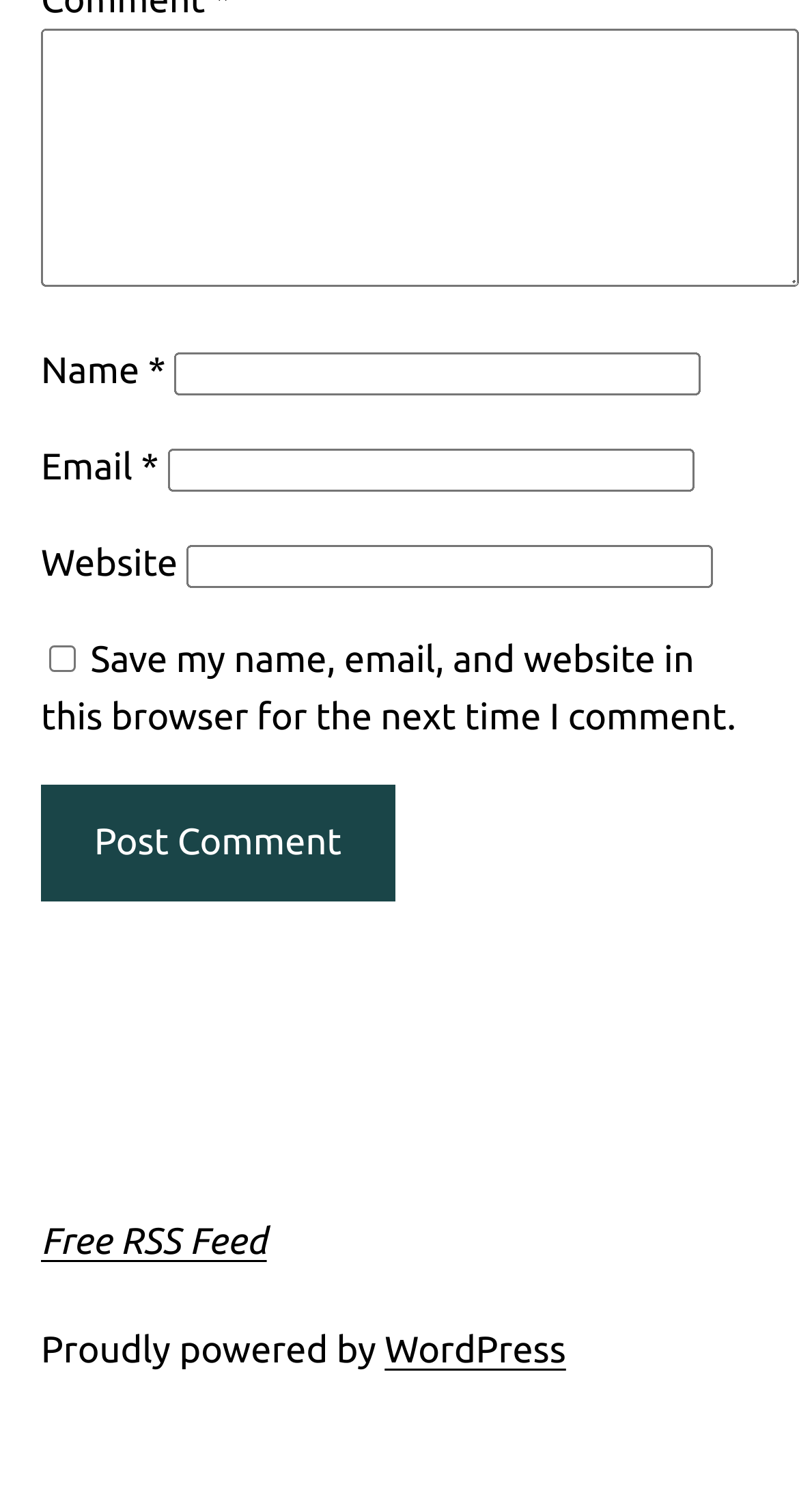What is the purpose of the checkbox?
Respond to the question with a single word or phrase according to the image.

Save comment info